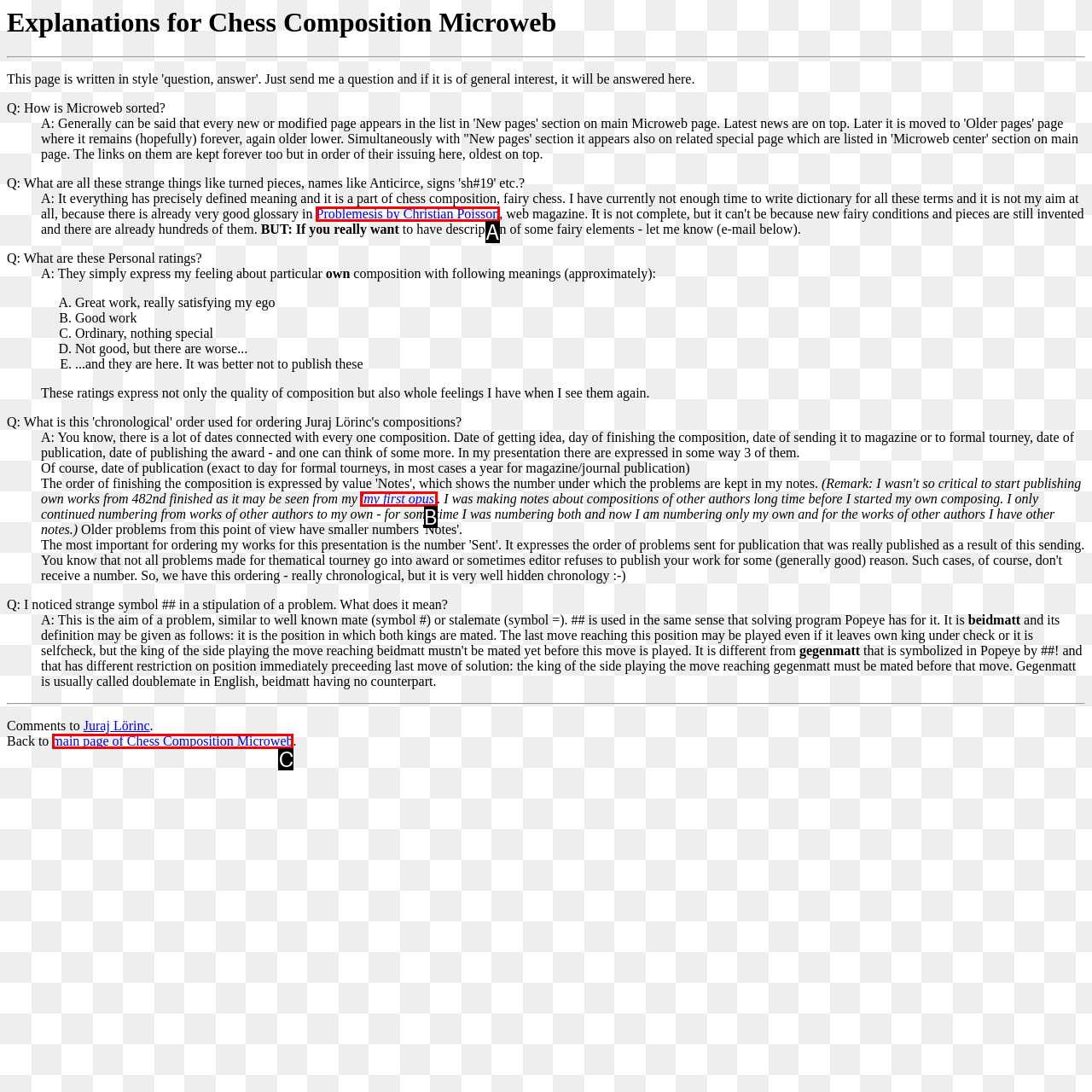Point out the option that best suits the description: Terms Of Service
Indicate your answer with the letter of the selected choice.

None